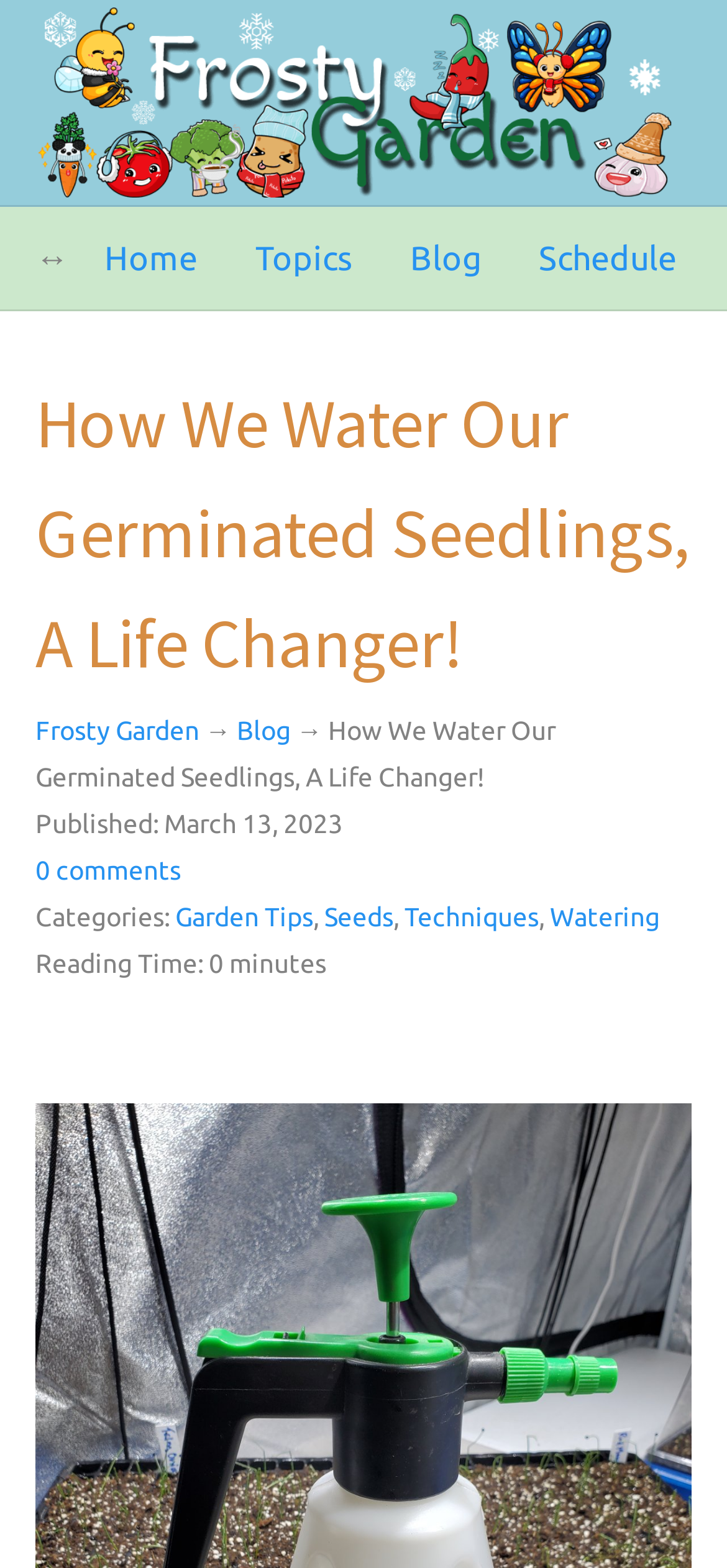Please predict the bounding box coordinates of the element's region where a click is necessary to complete the following instruction: "check comments". The coordinates should be represented by four float numbers between 0 and 1, i.e., [left, top, right, bottom].

[0.049, 0.545, 0.249, 0.564]